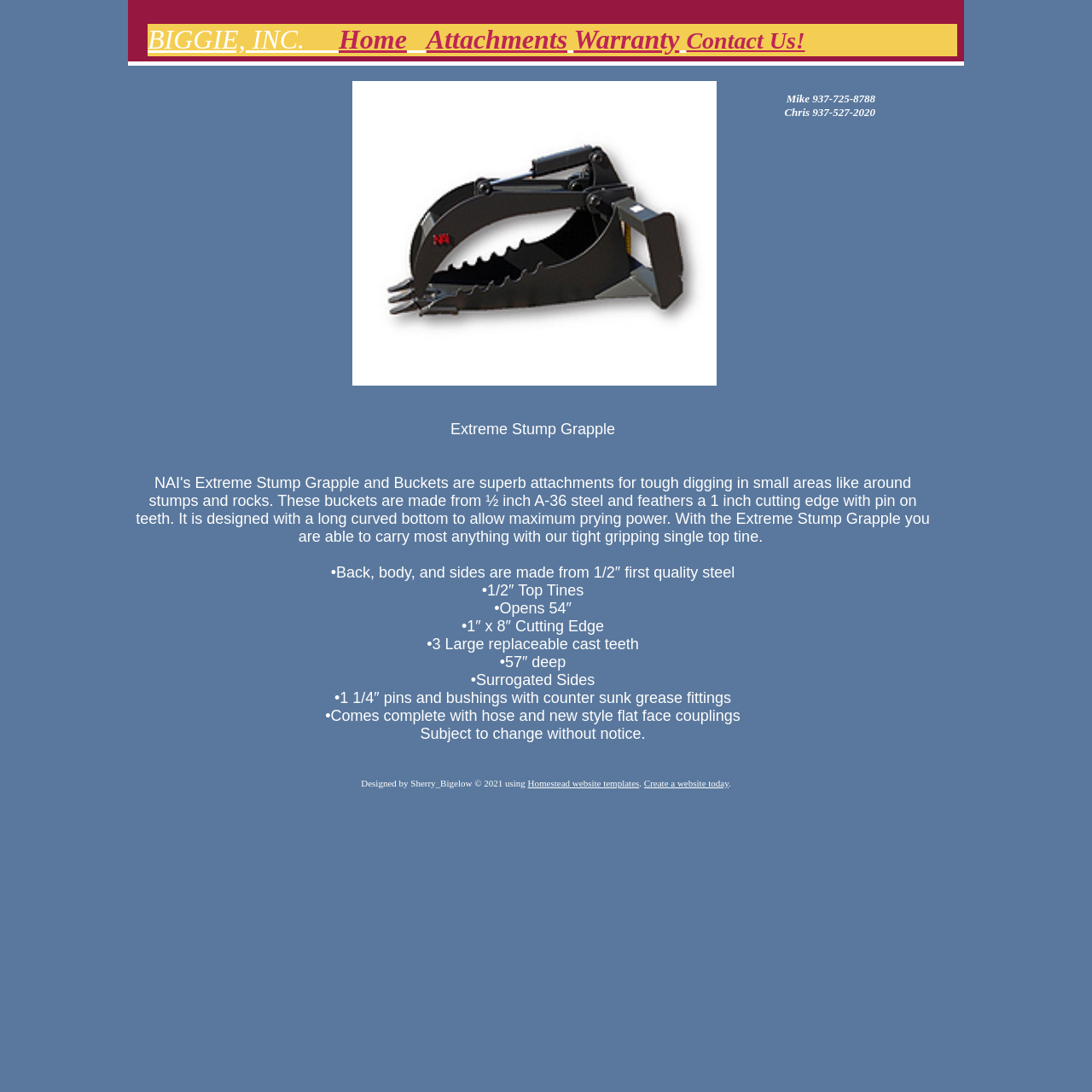Use the information in the screenshot to answer the question comprehensively: What is the material of the back, body, and sides?

This information can be found in the product description section, in the static text element that starts with '•Back, body, and sides are made from...'.